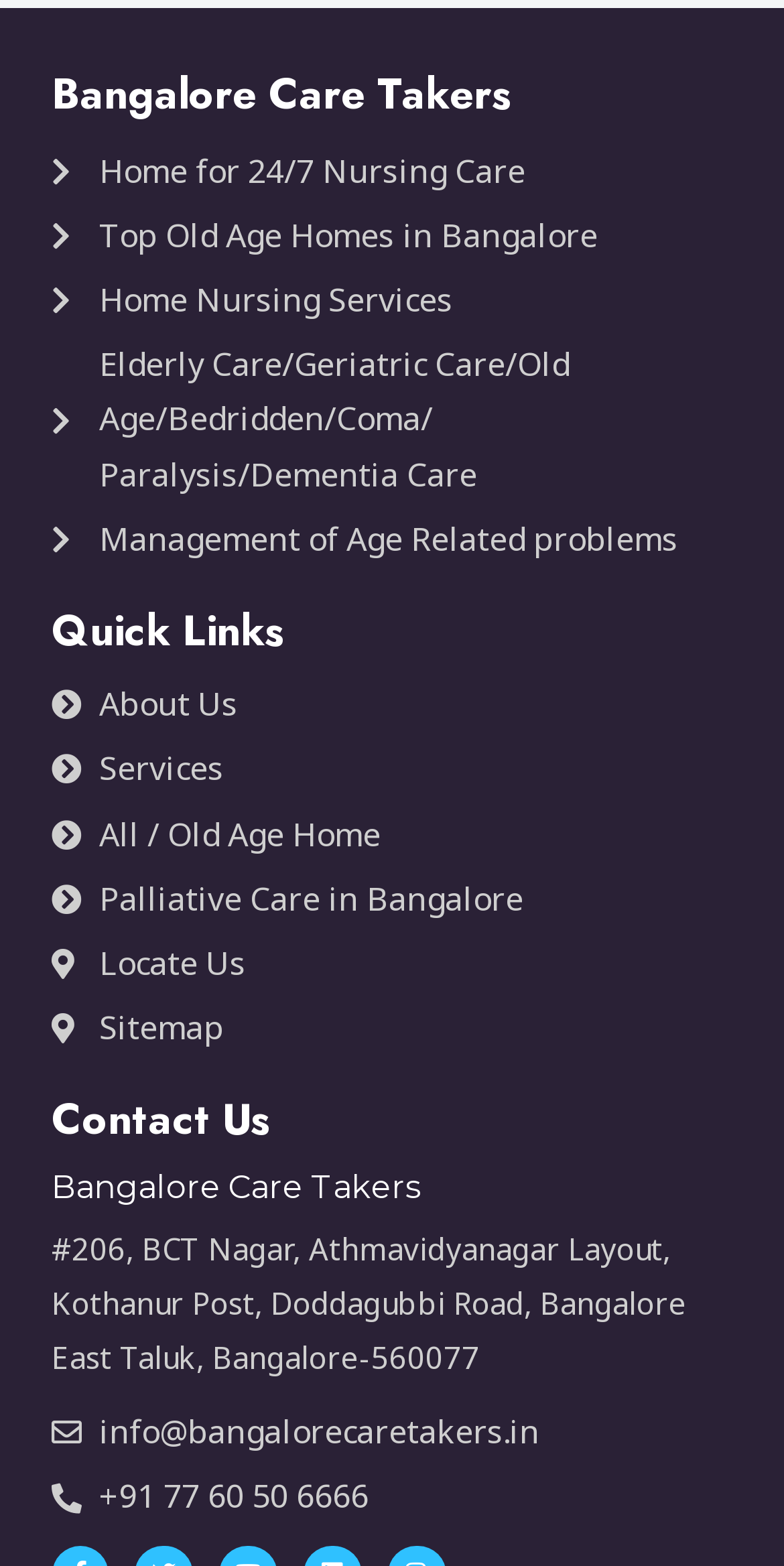How many links are available under 'Quick Links'?
Using the visual information, answer the question in a single word or phrase.

7